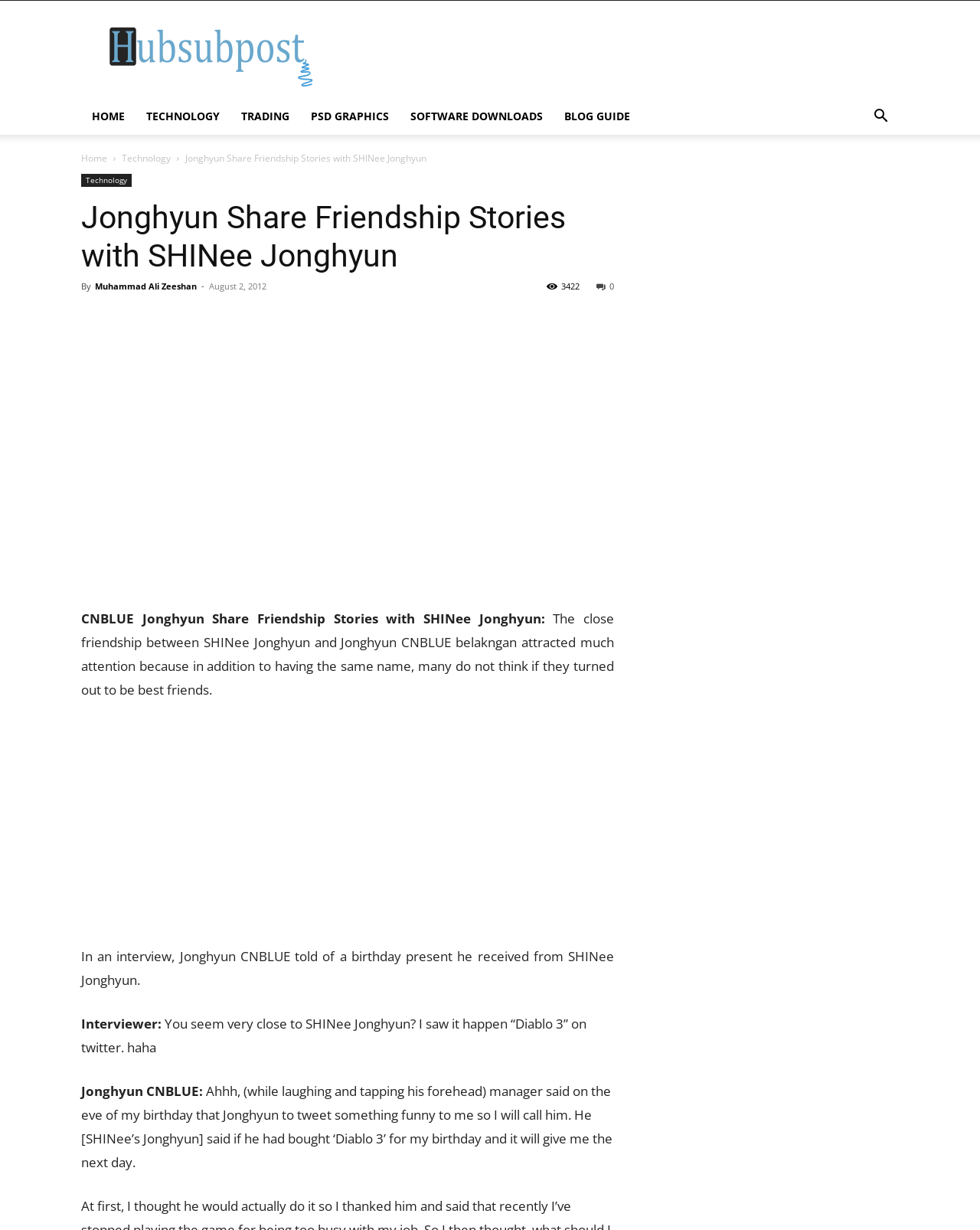What is the topic of the article?
Using the visual information, reply with a single word or short phrase.

Friendship between CNBLUE Jonghyun and SHINee Jonghyun